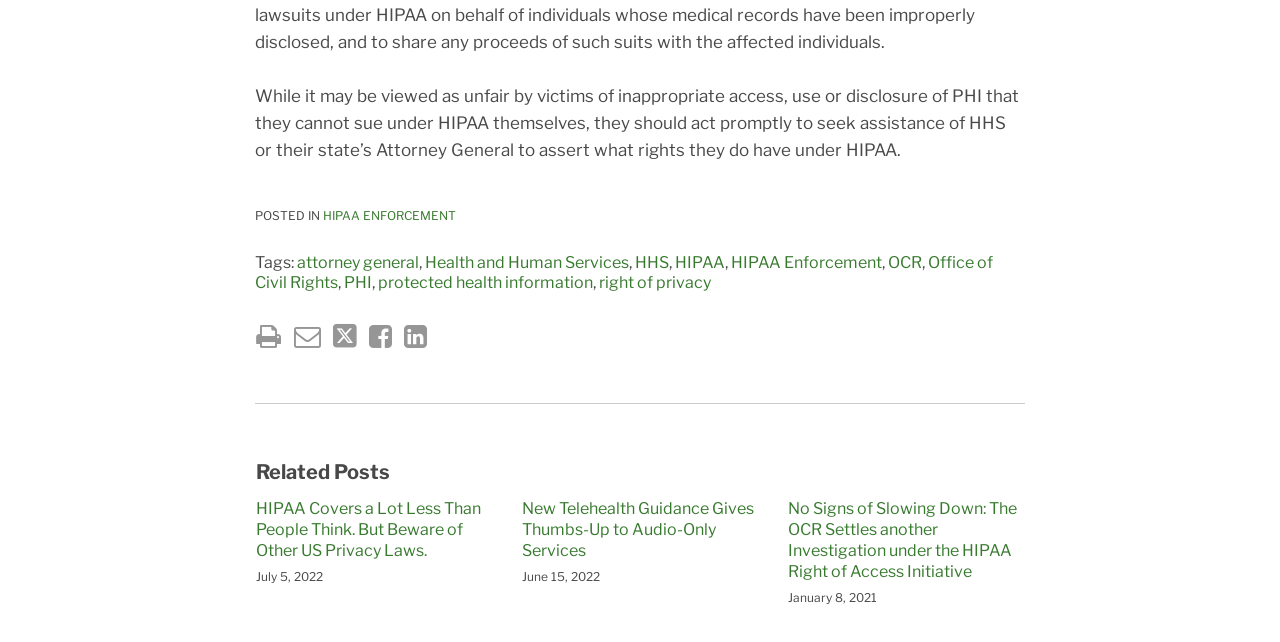Extract the bounding box of the UI element described as: "HIPAA Enforcement".

[0.571, 0.395, 0.689, 0.424]